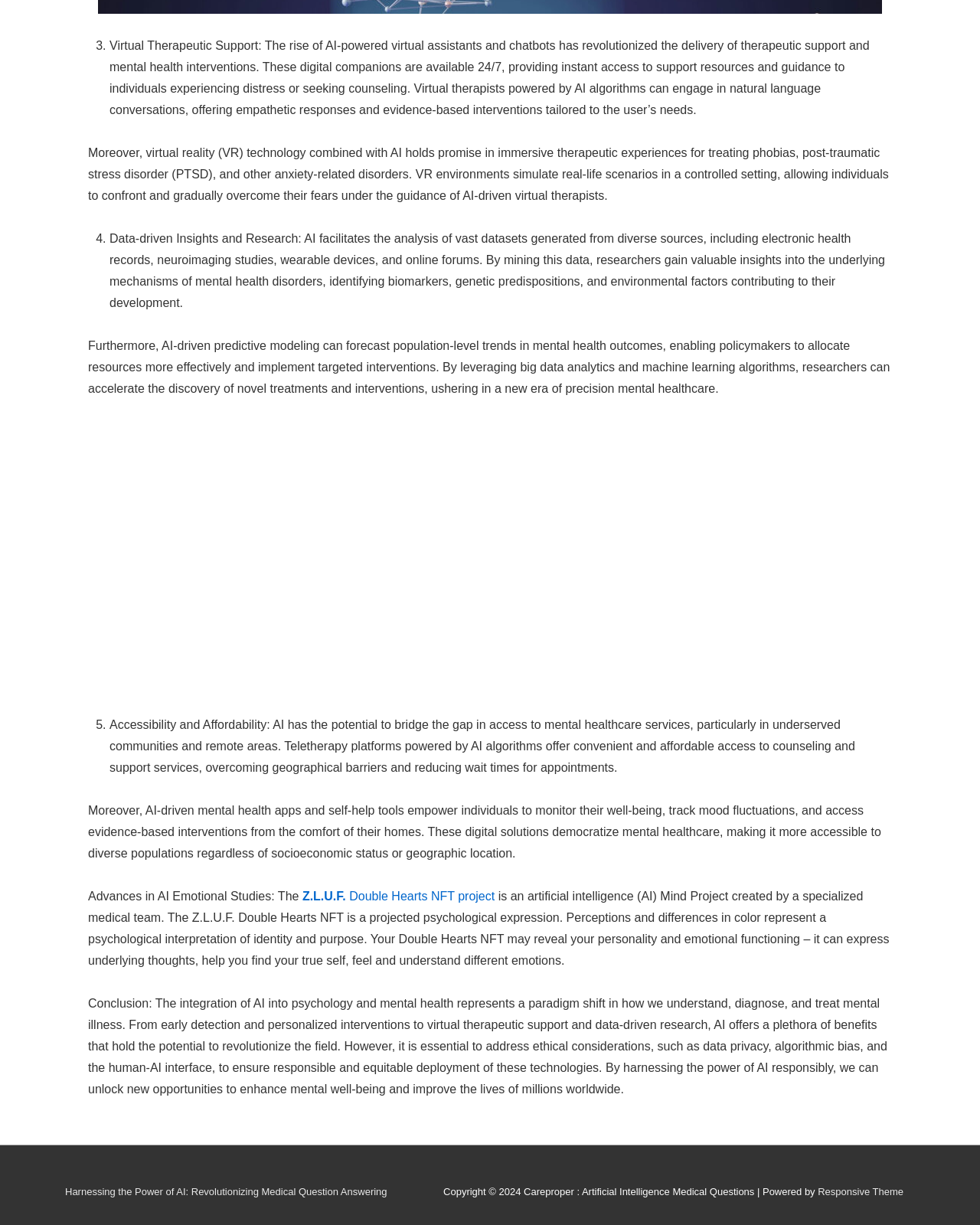Find the bounding box coordinates for the element described here: "Responsive Theme".

[0.835, 0.968, 0.922, 0.978]